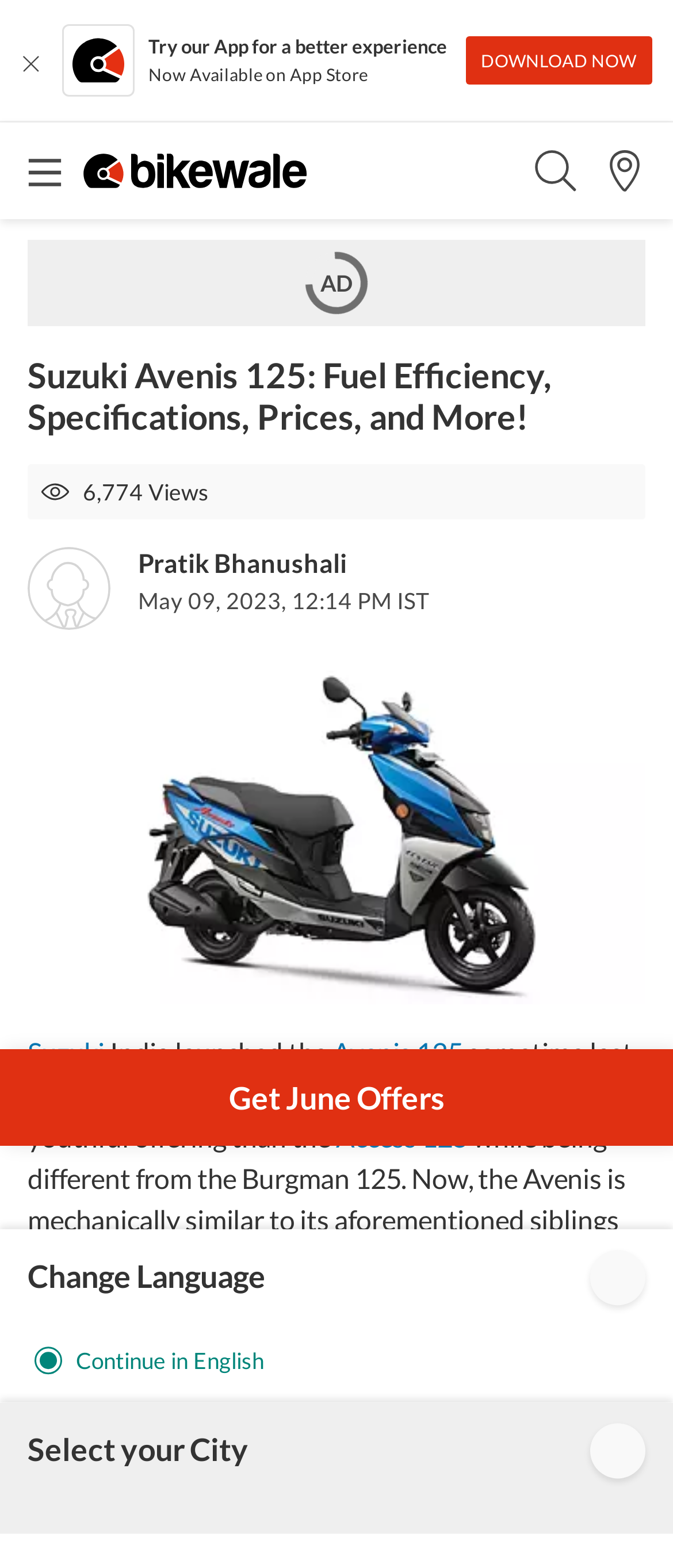Give a one-word or short phrase answer to this question: 
What is the relation between Suzuki Avenis 125 and Access 125?

They are similar